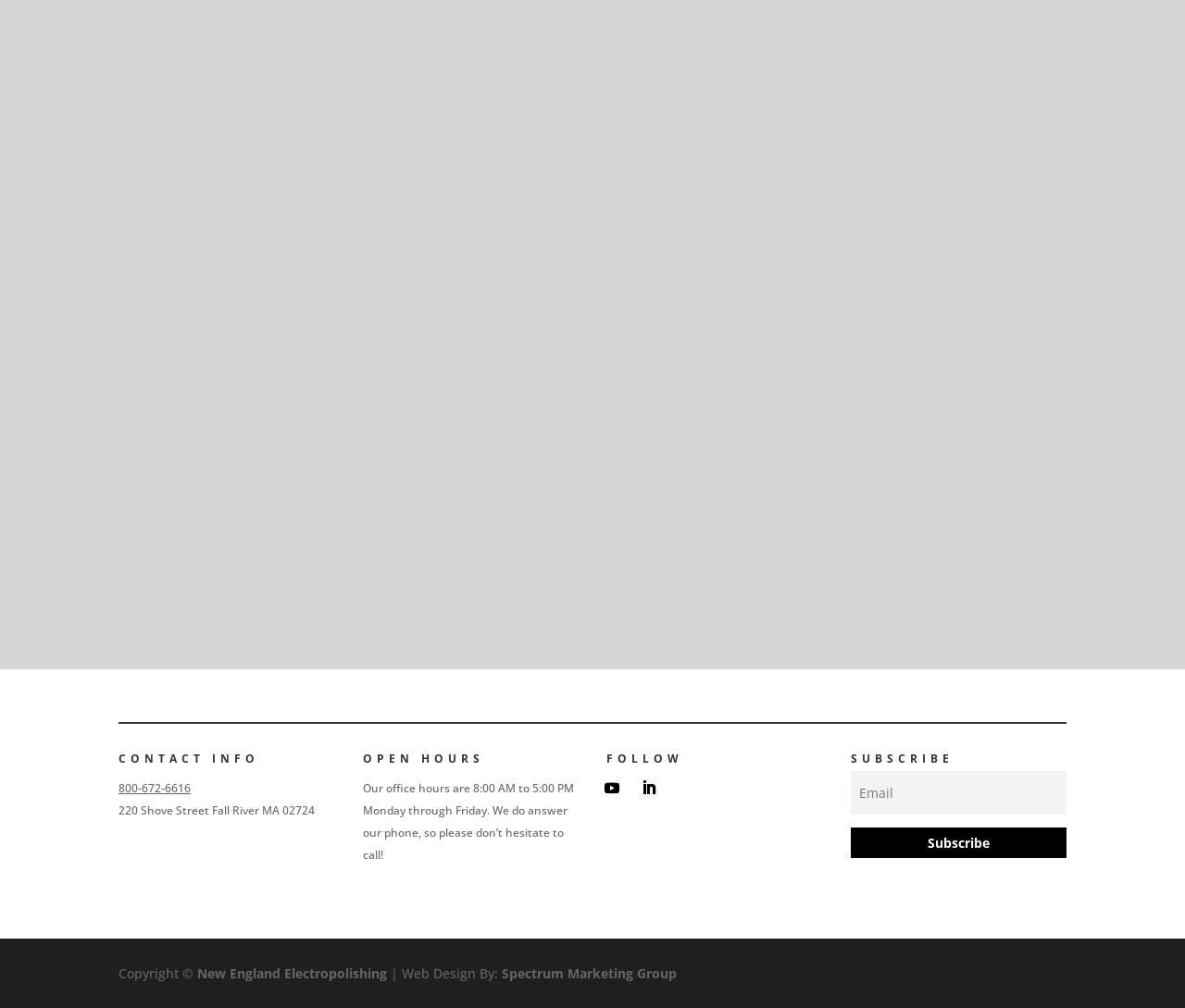Please answer the following question using a single word or phrase: 
Who designed the website?

Spectrum Marketing Group